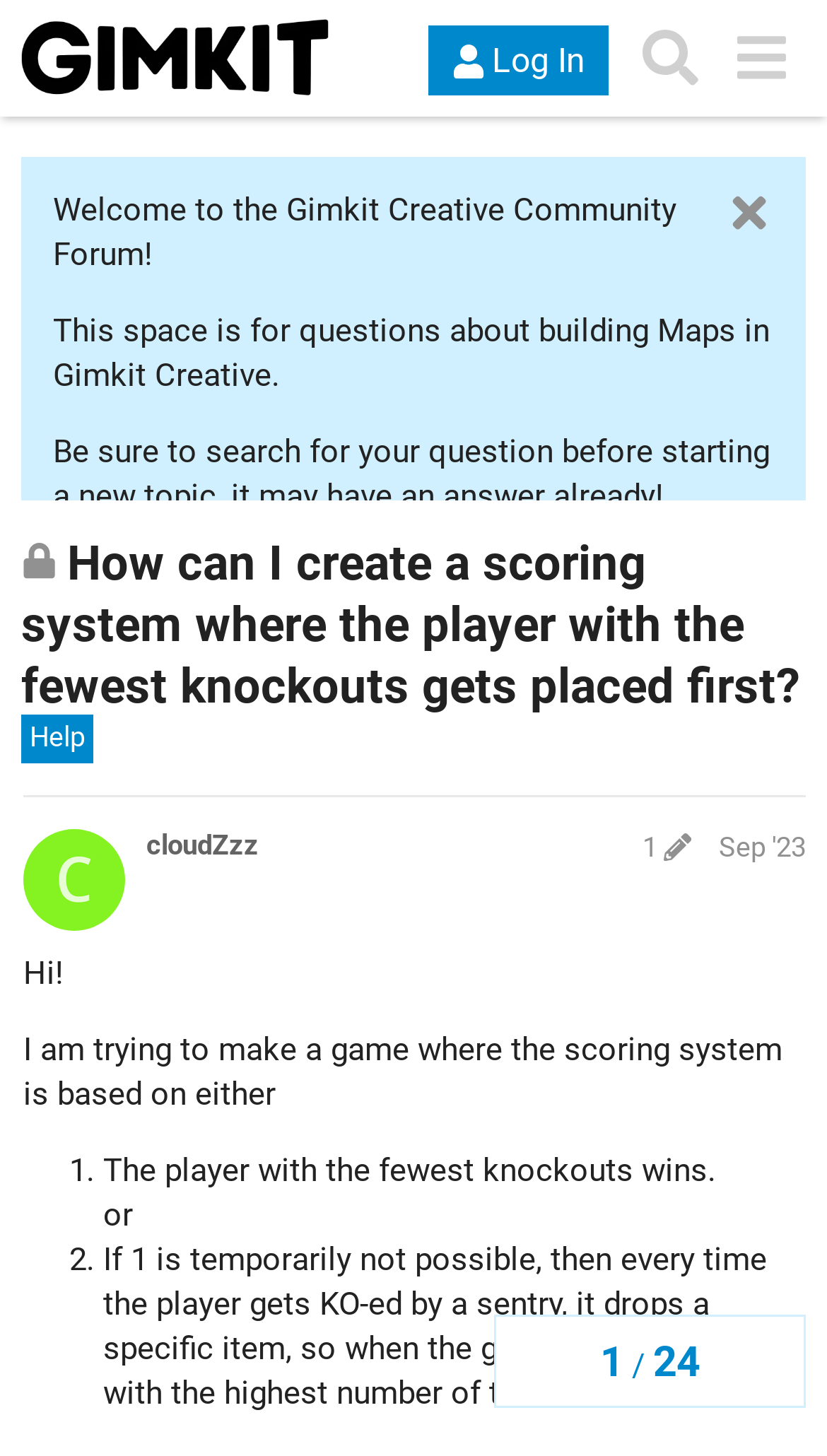Bounding box coordinates must be specified in the format (top-left x, top-left y, bottom-right x, bottom-right y). All values should be floating point numbers between 0 and 1. What are the bounding box coordinates of the UI element described as: Cookie Policy

None